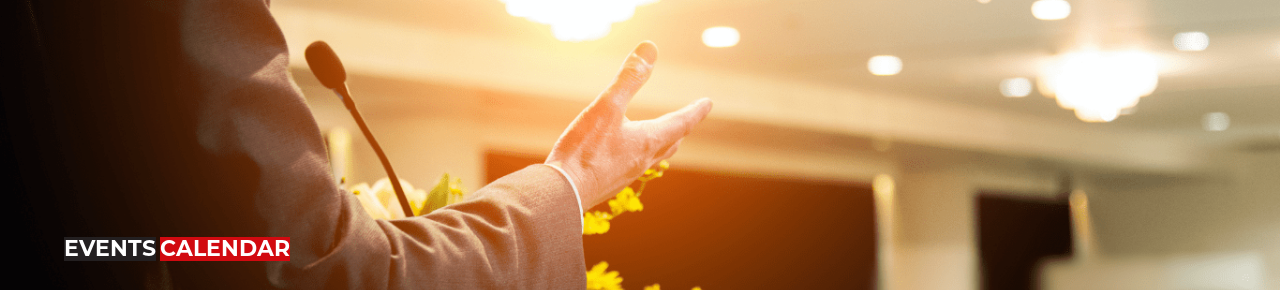Create a detailed narrative of what is happening in the image.

The image captures a dynamic moment from a business event, featuring a speaker passionately gesturing while presenting to an audience. The focus of the image is on the speaker's outstretched hand, symbolizing engagement and communication. The setting is elegantly lit, with soft bokeh lights from chandeliers creating a warm atmosphere. 

At the bottom left corner is bold text that reads "EVENTS CALENDAR," emphasizing the context of upcoming important gatherings and opportunities for networking within the luxury travel sector. This visual conveys a sense of professionalism and excitement associated with the event titled "Beyond Borders: International Trends in Luxury Travel," reflecting the themes of globalization and cultural exchange that are pivotal to contemporary discussions in the luxury market.